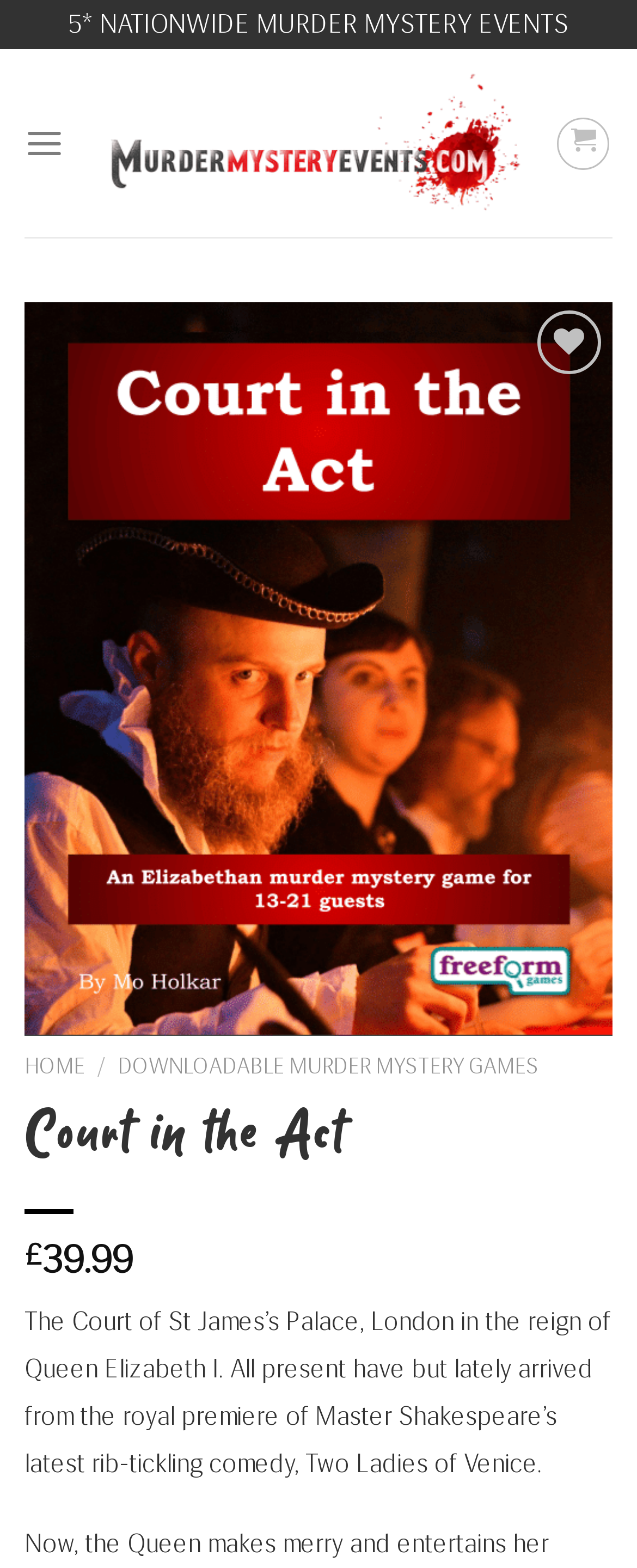Is the wishlist button currently active?
Using the image, answer in one word or phrase.

No